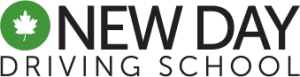Explain the image thoroughly, mentioning every notable detail.

The image features the logo of "New Day Driving School," visually represented with a distinctive green circle containing a stylized maple leaf. The text "NEW DAY" is prominently displayed in bold, uppercase letters, followed by "DRIVING SCHOOL" in a slightly smaller font. This logo reinforces the driving school's identity and commitment to providing driving education services, particularly aimed at new and inexperienced drivers in Vancouver, BC.